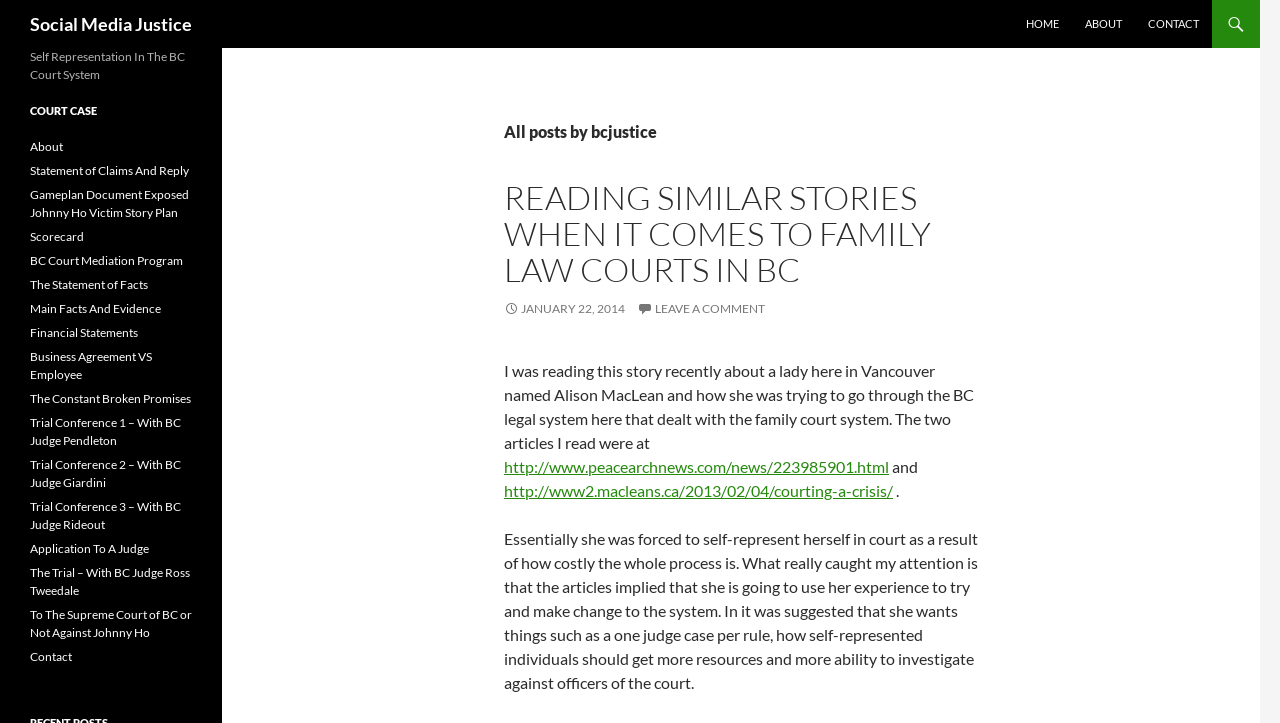Bounding box coordinates must be specified in the format (top-left x, top-left y, bottom-right x, bottom-right y). All values should be floating point numbers between 0 and 1. What are the bounding box coordinates of the UI element described as: Application To A Judge

[0.023, 0.748, 0.116, 0.769]